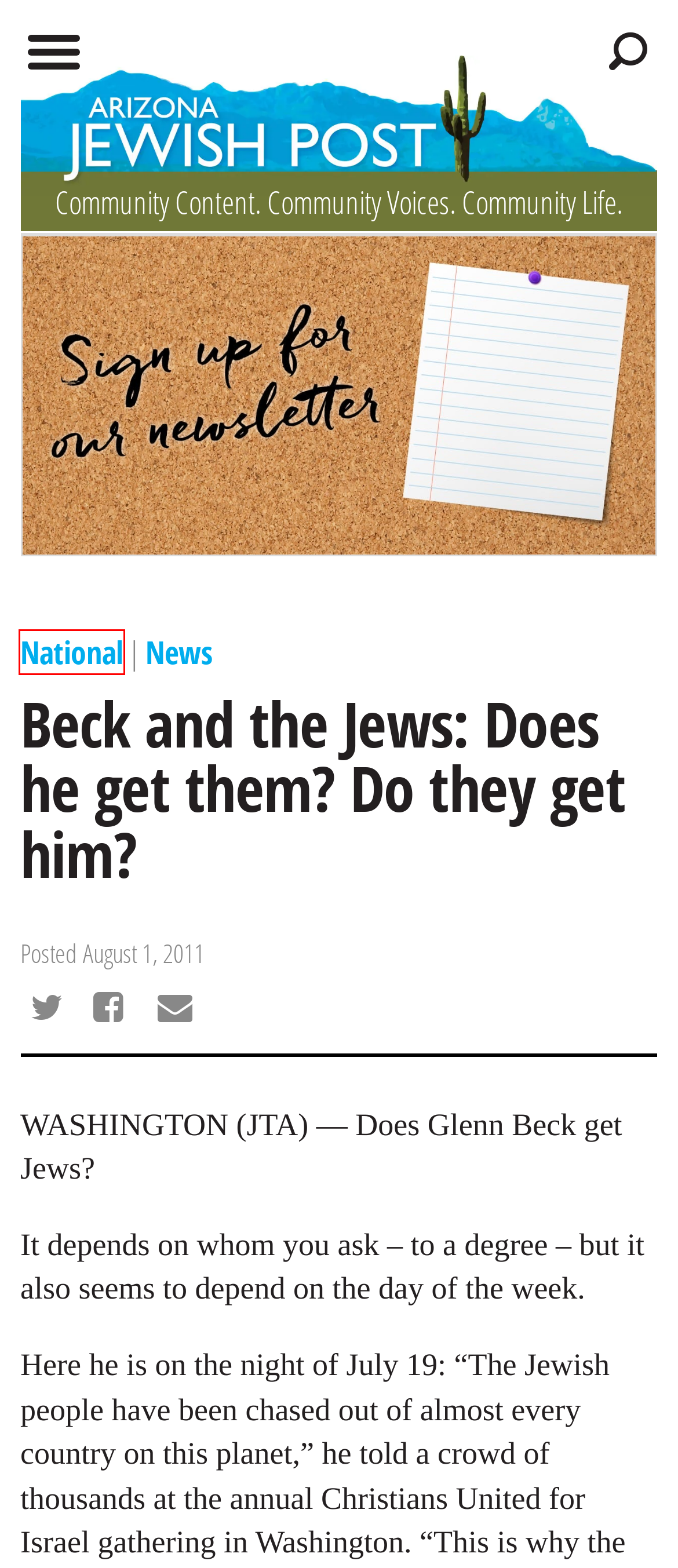Given a webpage screenshot with a red bounding box around a UI element, choose the webpage description that best matches the new webpage after clicking the element within the bounding box. Here are the candidates:
A. Community Directory | Jewish Philanthropies of Southern Arizona
B. JPSA Light in the Darkness Event Is Spark of Hope for Israel | AZ Jewish Post
C. National | AZ Jewish Post
D. Arizona Jewish Post | Tucson, AZ
E. News | AZ Jewish Post
F. For JFCS Clients, Abortion Restrictions Can Add to Trauma | AZ Jewish Post
G. Arizona Legislators Take a Quick Trip to Israel ‘to Make up their own Minds’ | AZ Jewish Post
H. JPSA Welcomes Four New Hires to Its Development Team | AZ Jewish Post

C